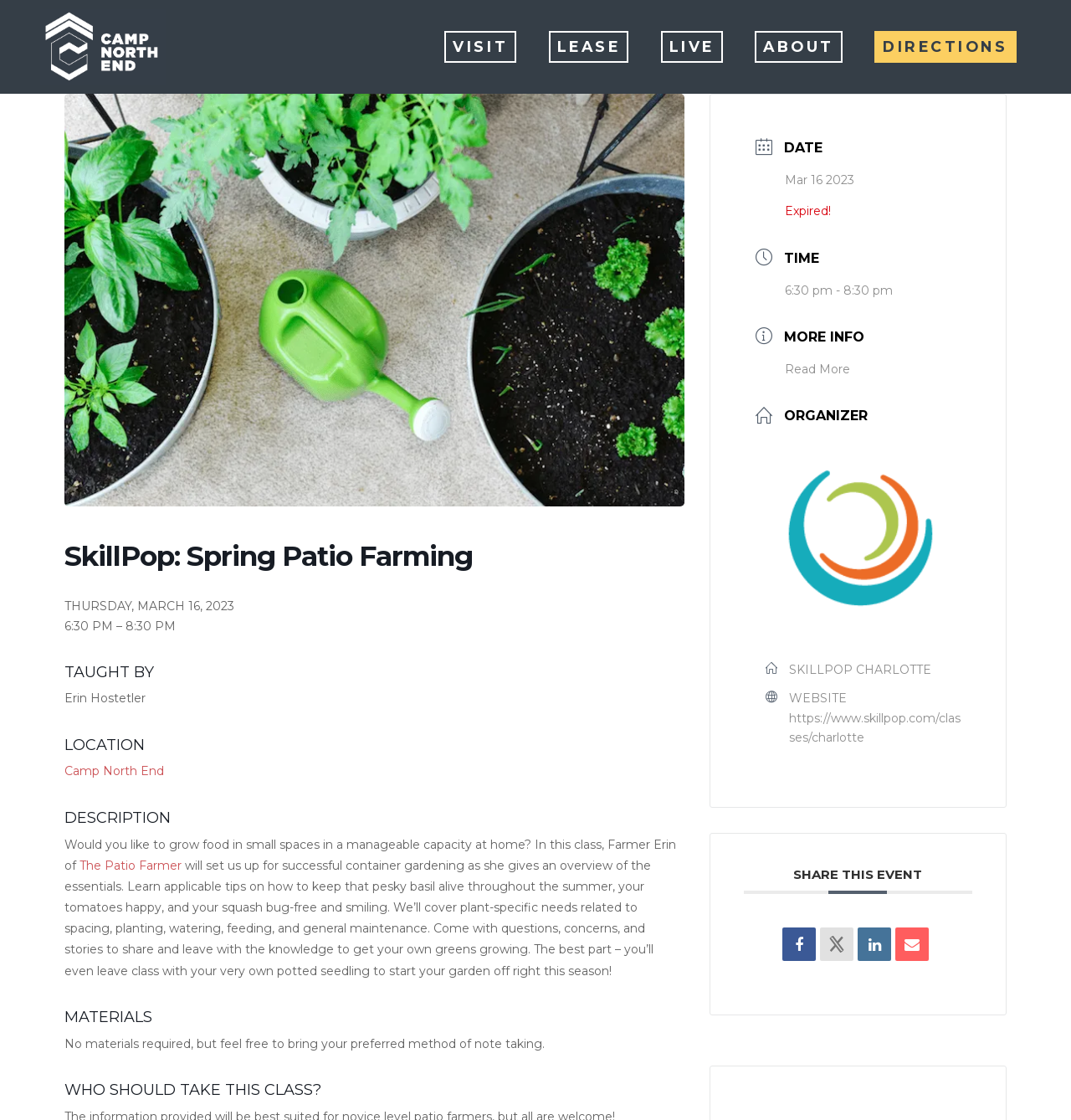Provide a thorough description of the webpage you see.

This webpage appears to be an event listing for a class called "Spring Patio Farming" at Camp North End. At the top of the page, there is a navigation menu with links to "VISIT", "LEASE", "LIVE", "ABOUT", and "DIRECTIONS". Below this, there is a heading that reads "SkillPop: Spring Patio Farming - Camp North End".

The main content of the page is divided into sections, each with its own heading. The first section displays the date and time of the event, "THURSDAY, MARCH 16, 2023 6:30 PM – 8:30 PM". Below this, there is a section titled "TAUGHT BY" with the instructor's name, "Erin Hostetler". The "LOCATION" section lists "Camp North End" as the venue.

The "DESCRIPTION" section provides a detailed summary of the class, which covers container gardening and provides tips on how to keep plants healthy. The class also includes a take-home potted seedling. There are additional sections for "MATERIALS", "WHO SHOULD TAKE THIS CLASS?", "DATE", "TIME", and "MORE INFO".

On the right side of the page, there is a section with information about the organizer, SkillPop Charlotte, including a logo and a link to their website. Below this, there is a "SHARE THIS EVENT" section with links to share the event on social media.

Throughout the page, there are various images, including a logo for Camp North End and icons for social media sharing. The overall layout is organized and easy to follow, with clear headings and concise text.